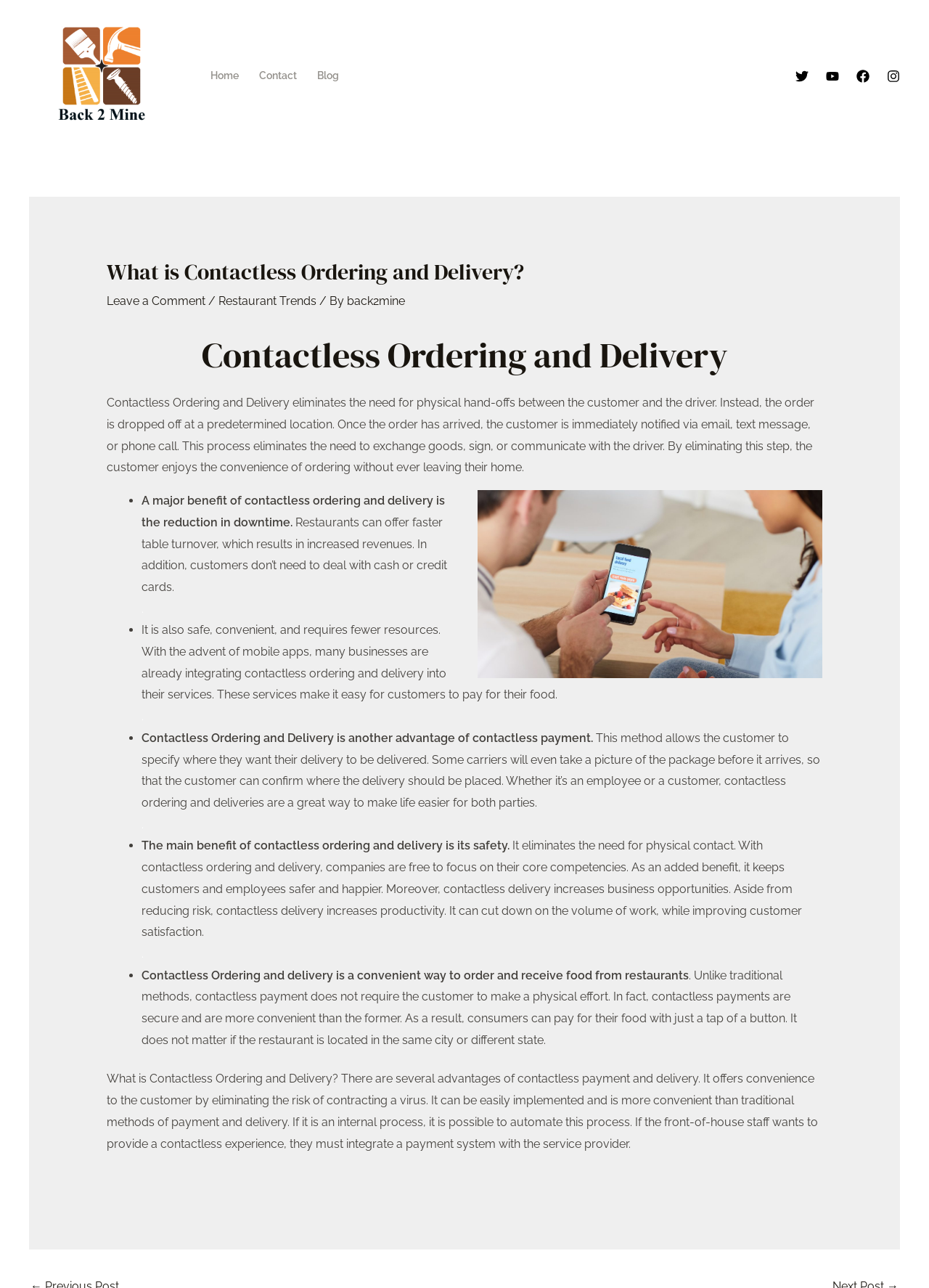Please locate the clickable area by providing the bounding box coordinates to follow this instruction: "Leave a comment on the article".

[0.115, 0.228, 0.221, 0.239]